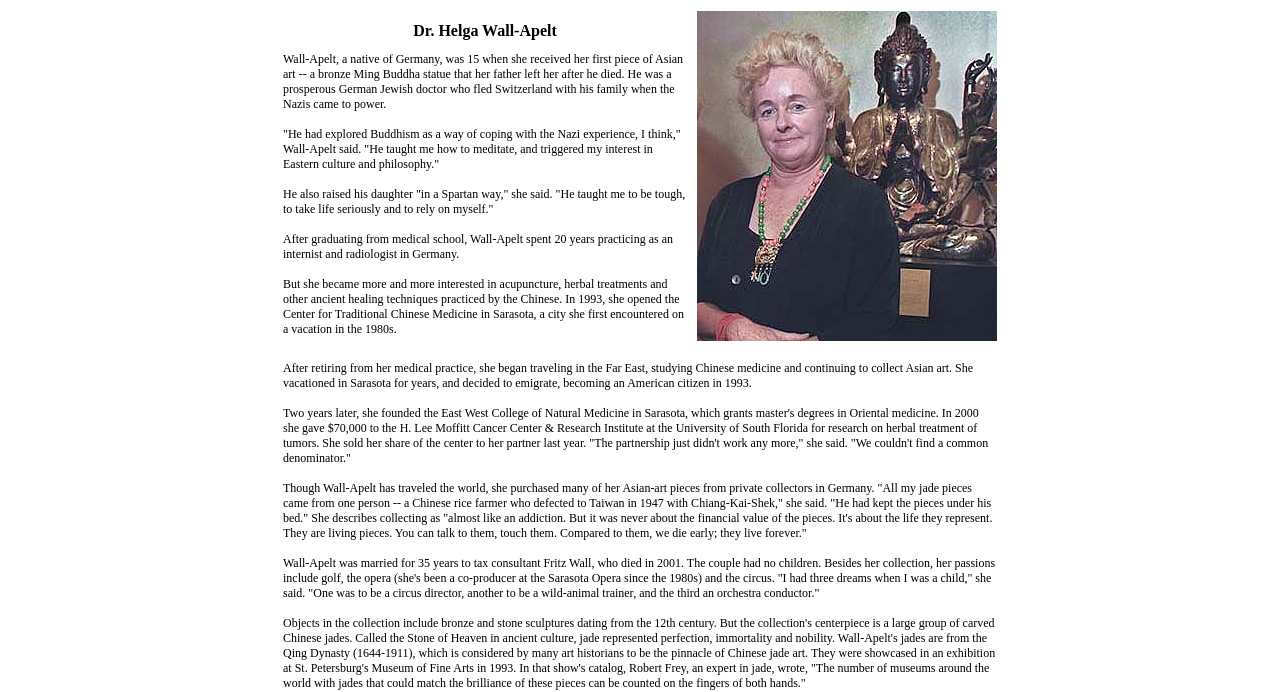Where did Dr. Helga Wall-Apelt open her medical center?
Give a detailed and exhaustive answer to the question.

According to the webpage, Dr. Helga Wall-Apelt opened the Center for Traditional Chinese Medicine in Sarasota, a city she first encountered on a vacation in the 1980s.